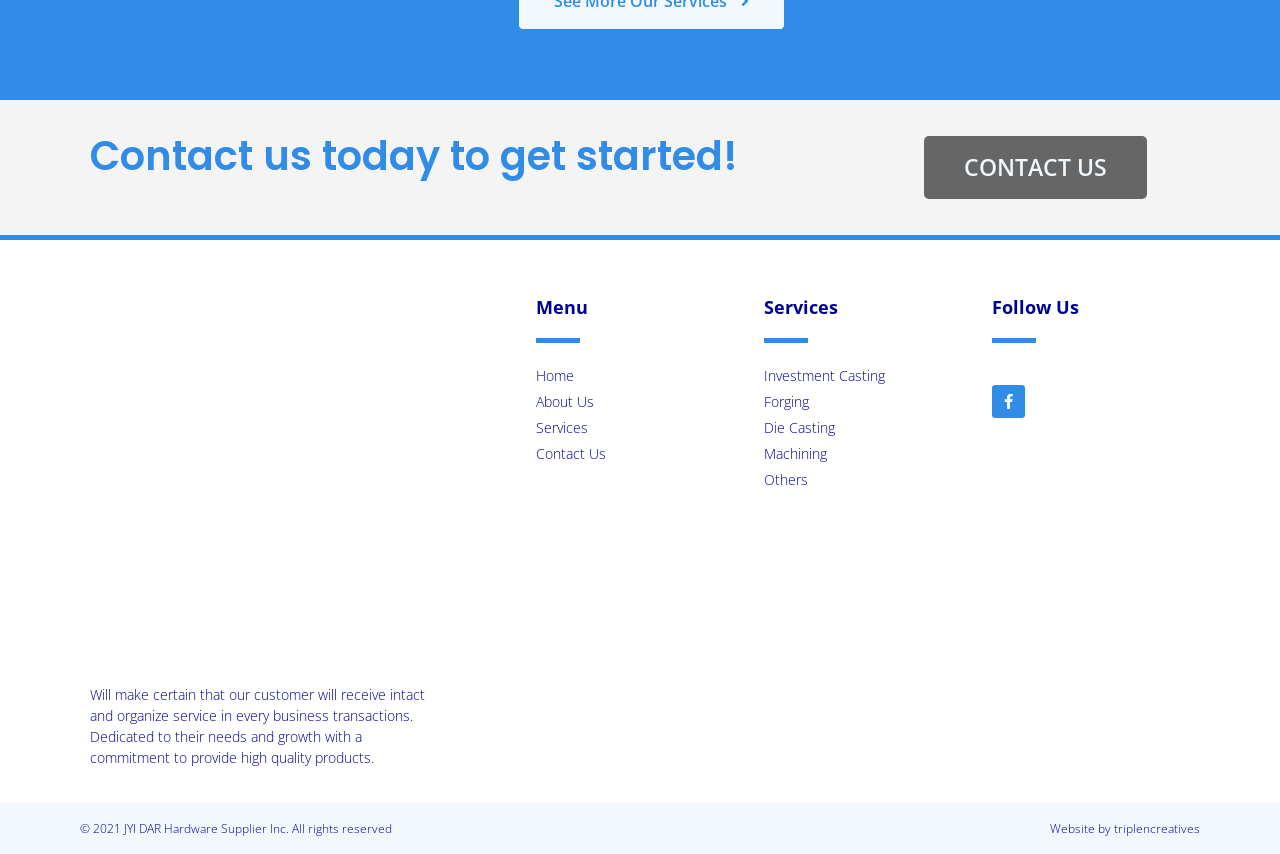Provide a short answer to the following question with just one word or phrase: What is the company's name?

JYI DAR Hardware Supplier Inc.